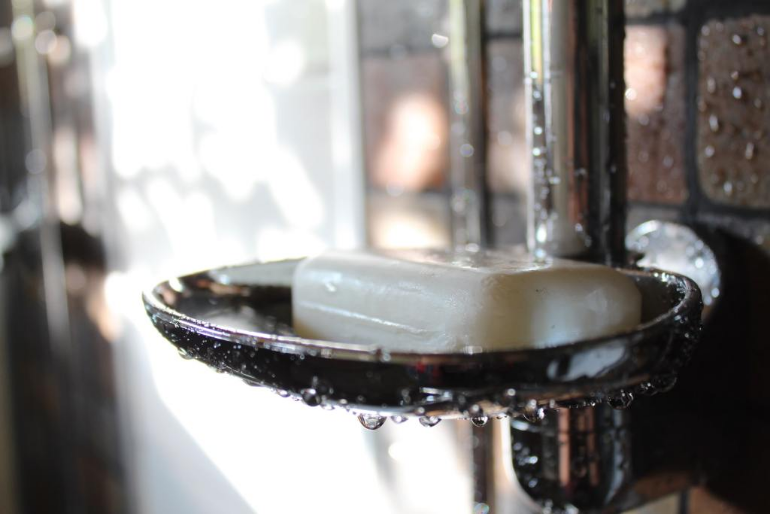Is the soap dry?
Examine the image and provide an in-depth answer to the question.

The soap appears slightly wet, suggesting that it has been recently used, and the water droplets on the soap dish further support this observation.